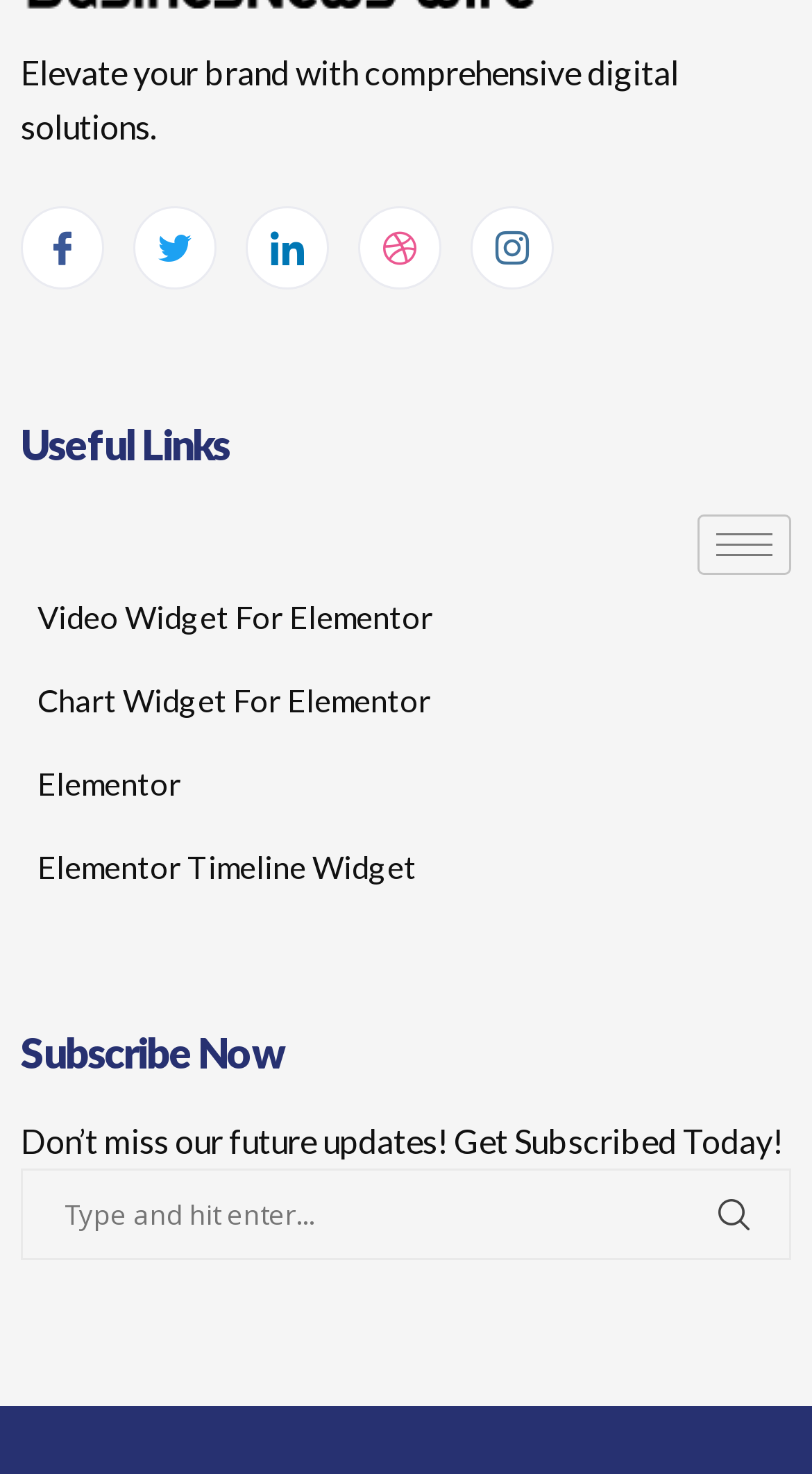How many social media links are available?
Please provide a comprehensive answer based on the visual information in the image.

There are five social media links available, namely Facebook, Twitter, LinkedIn, dribbble, and Instagram, which are represented by link elements with corresponding text.